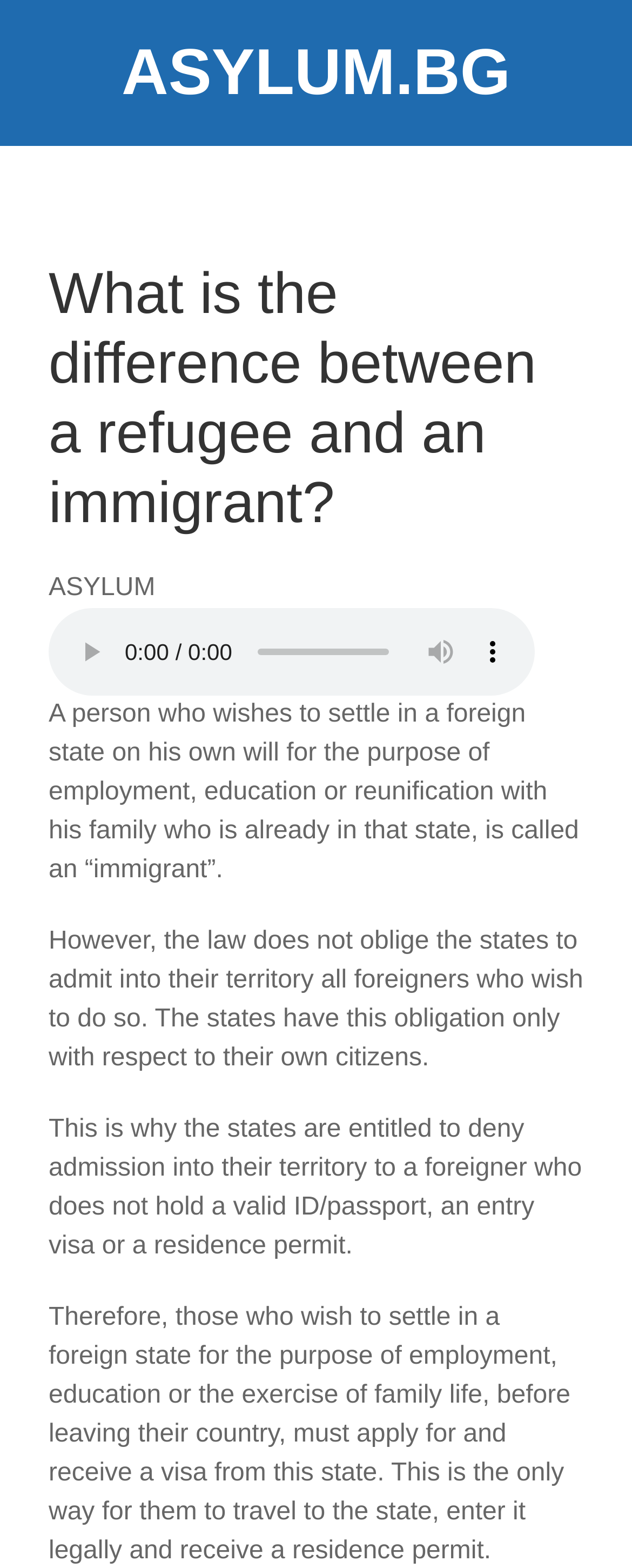Construct a comprehensive caption that outlines the webpage's structure and content.

The webpage is about explaining the difference between a refugee and an immigrant. At the top, there is a link to "Skip to main content" and another link to "ASYLUM.BG", which is likely the website's logo. Below these links, there is a heading that repeats the title "What is the difference between a refugee and an immigrant?".

Under the heading, there is an article that starts with the text "ASYLUM" followed by a brief introduction. To the right of the introduction, there is an audio player with a play button, a slider to scrub through the audio, and a mute button. Below the audio player, there are four paragraphs of text that explain the difference between a refugee and an immigrant. The text explains that an immigrant is someone who wishes to settle in a foreign state for employment, education, or reunification with family, while the law does not oblige states to admit all foreigners who wish to enter. The text also explains that states are entitled to deny admission to foreigners who do not hold valid identification or visas.

The audio player and the text are positioned in the top half of the webpage, with the text taking up most of the space. The overall layout is simple and easy to read, with clear headings and concise text.